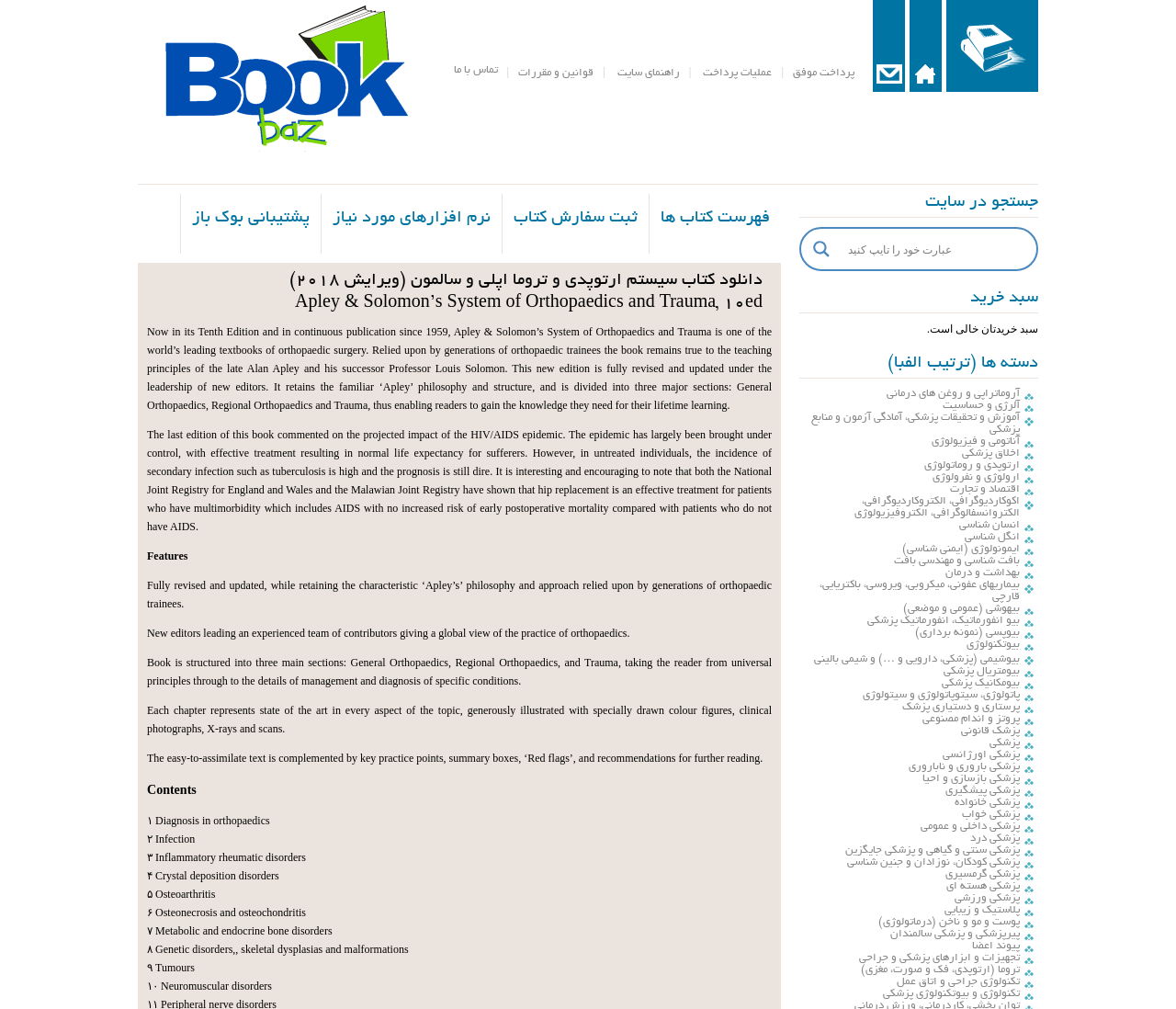What is the purpose of the search box?
Give a detailed and exhaustive answer to the question.

I found the search box by looking at the UI element with the label 'Search form' and the search input field. The purpose of the search box is to allow users to search the site, which is a common functionality found on many websites.